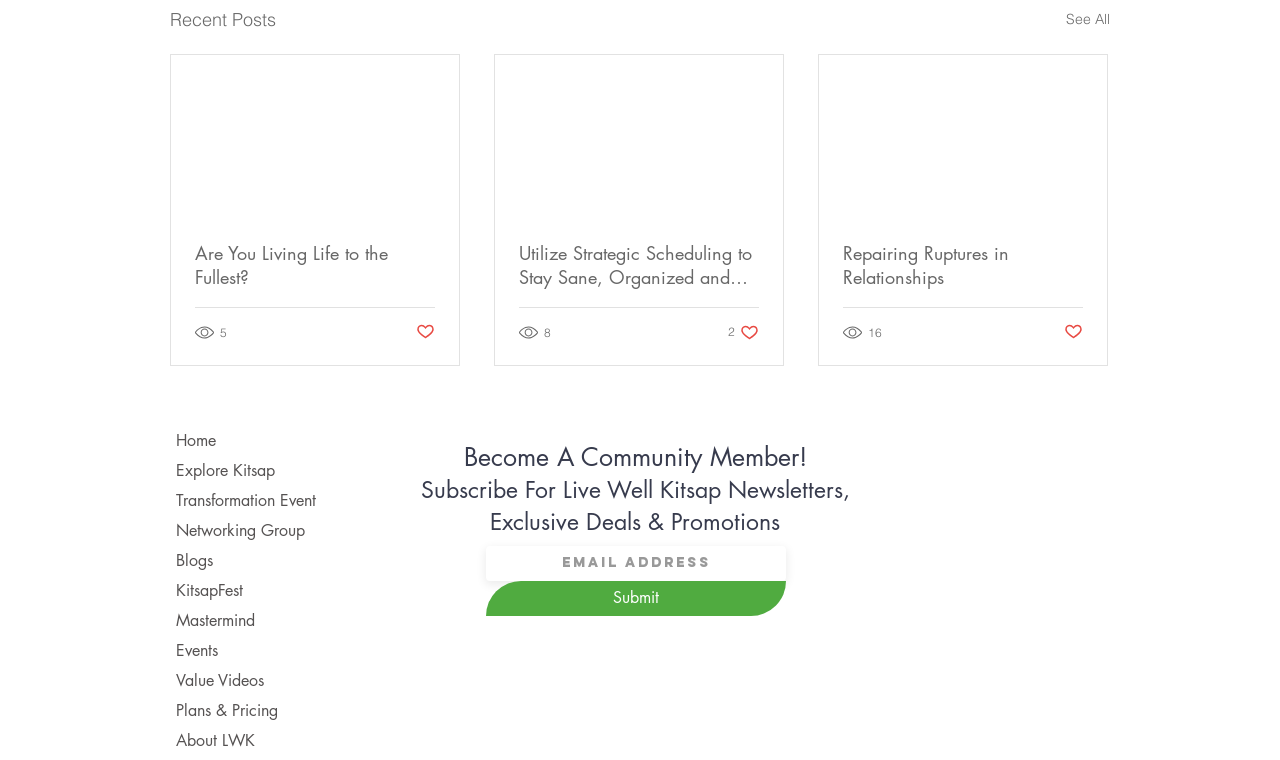Find the bounding box of the element with the following description: "parent_node: Repairing Ruptures in Relationships". The coordinates must be four float numbers between 0 and 1, formatted as [left, top, right, bottom].

[0.64, 0.072, 0.865, 0.286]